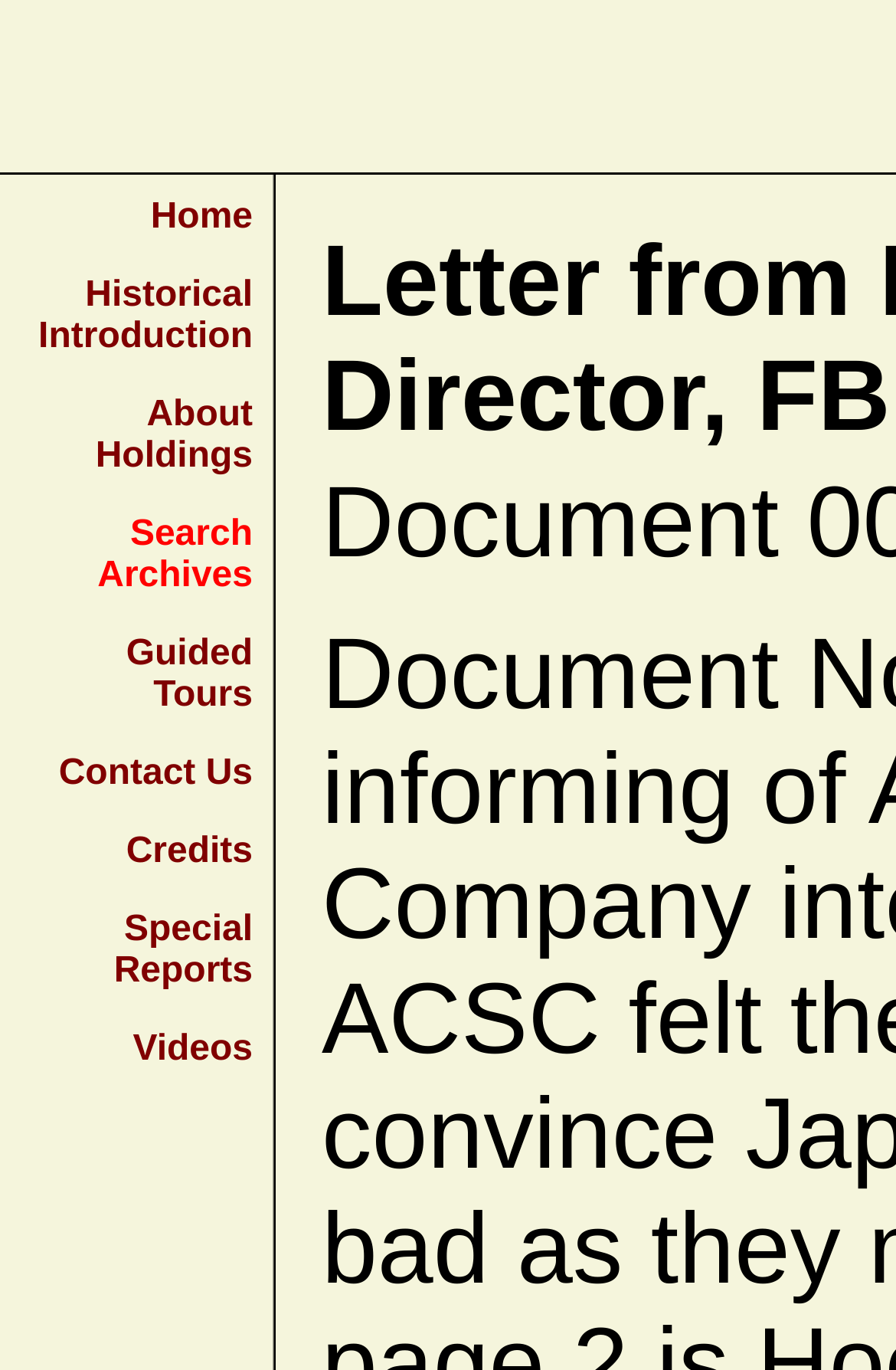Bounding box coordinates are specified in the format (top-left x, top-left y, bottom-right x, bottom-right y). All values are floating point numbers bounded between 0 and 1. Please provide the bounding box coordinate of the region this sentence describes: Special Reports

[0.127, 0.664, 0.282, 0.723]